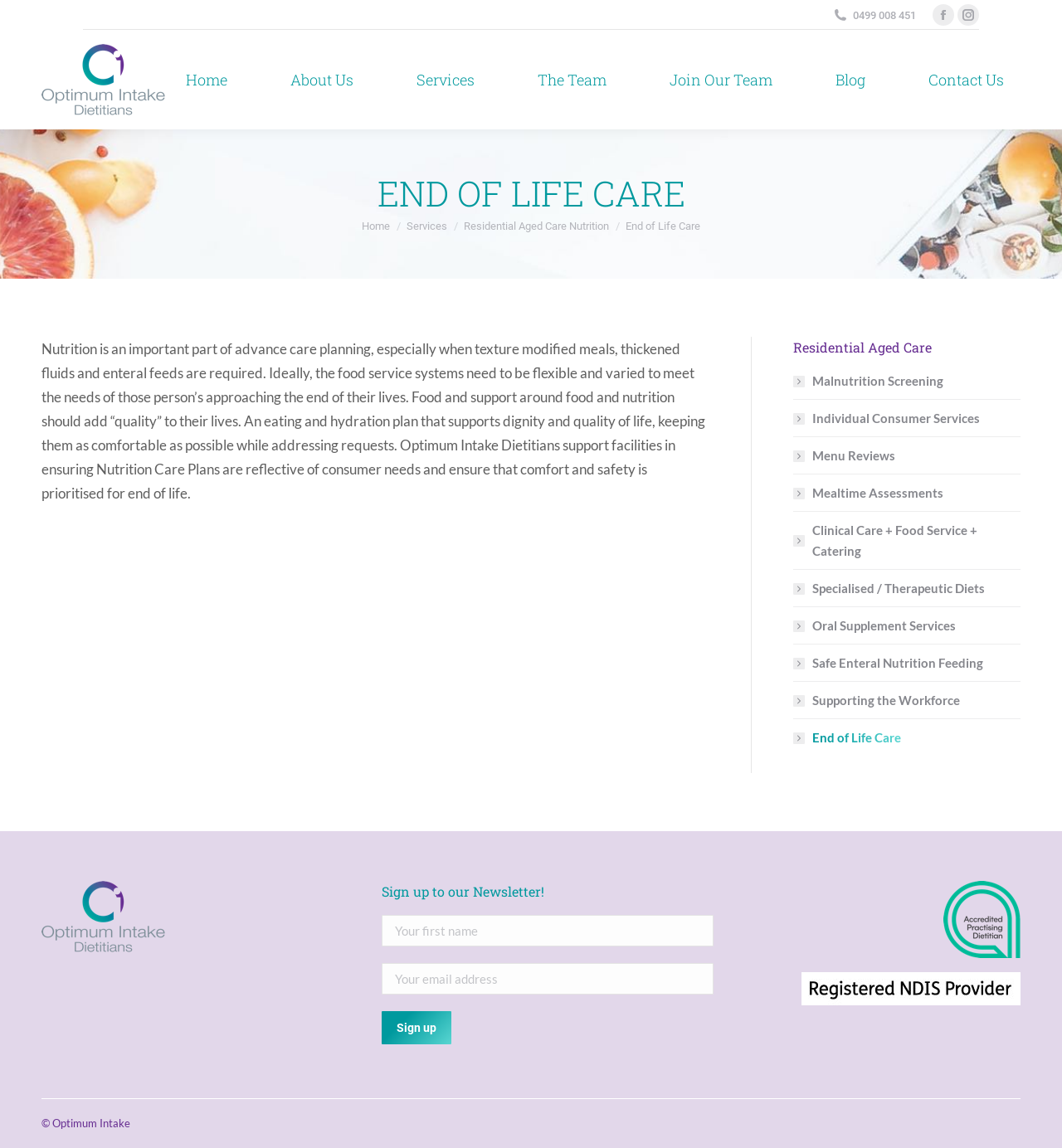Please find the bounding box coordinates of the element that you should click to achieve the following instruction: "Sign up to the Newsletter". The coordinates should be presented as four float numbers between 0 and 1: [left, top, right, bottom].

[0.359, 0.881, 0.425, 0.91]